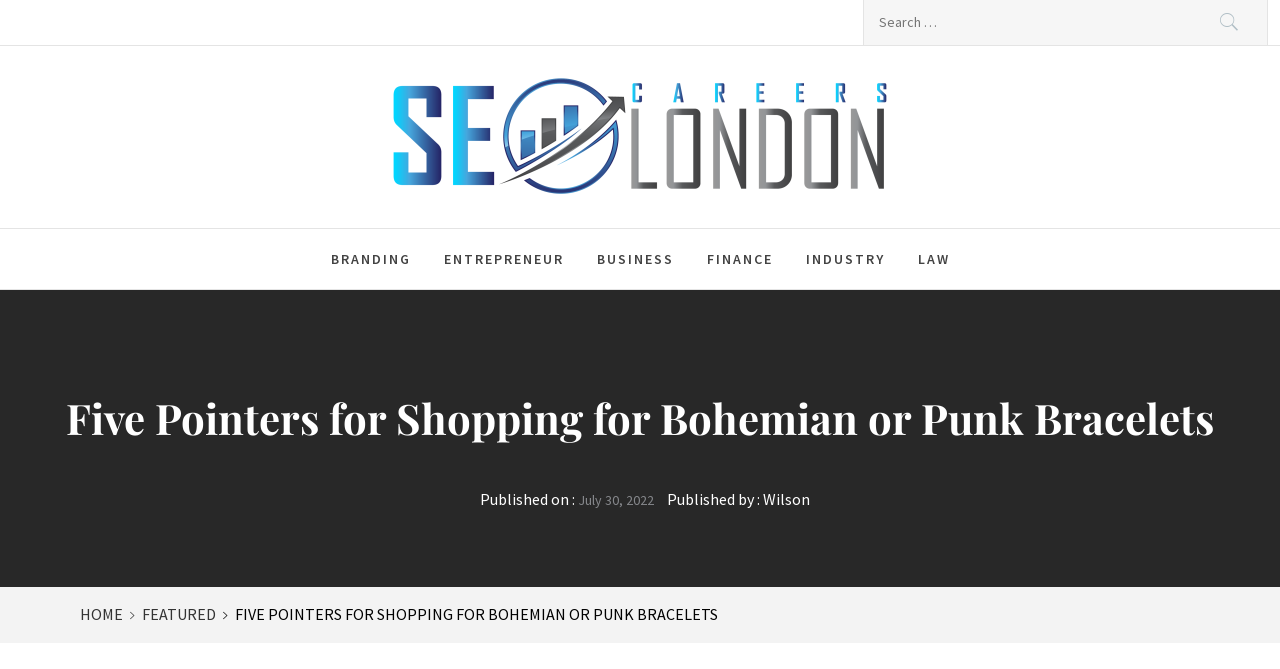Identify the bounding box coordinates for the region of the element that should be clicked to carry out the instruction: "Read the article published on July 30, 2022". The bounding box coordinates should be four float numbers between 0 and 1, i.e., [left, top, right, bottom].

[0.452, 0.733, 0.511, 0.76]